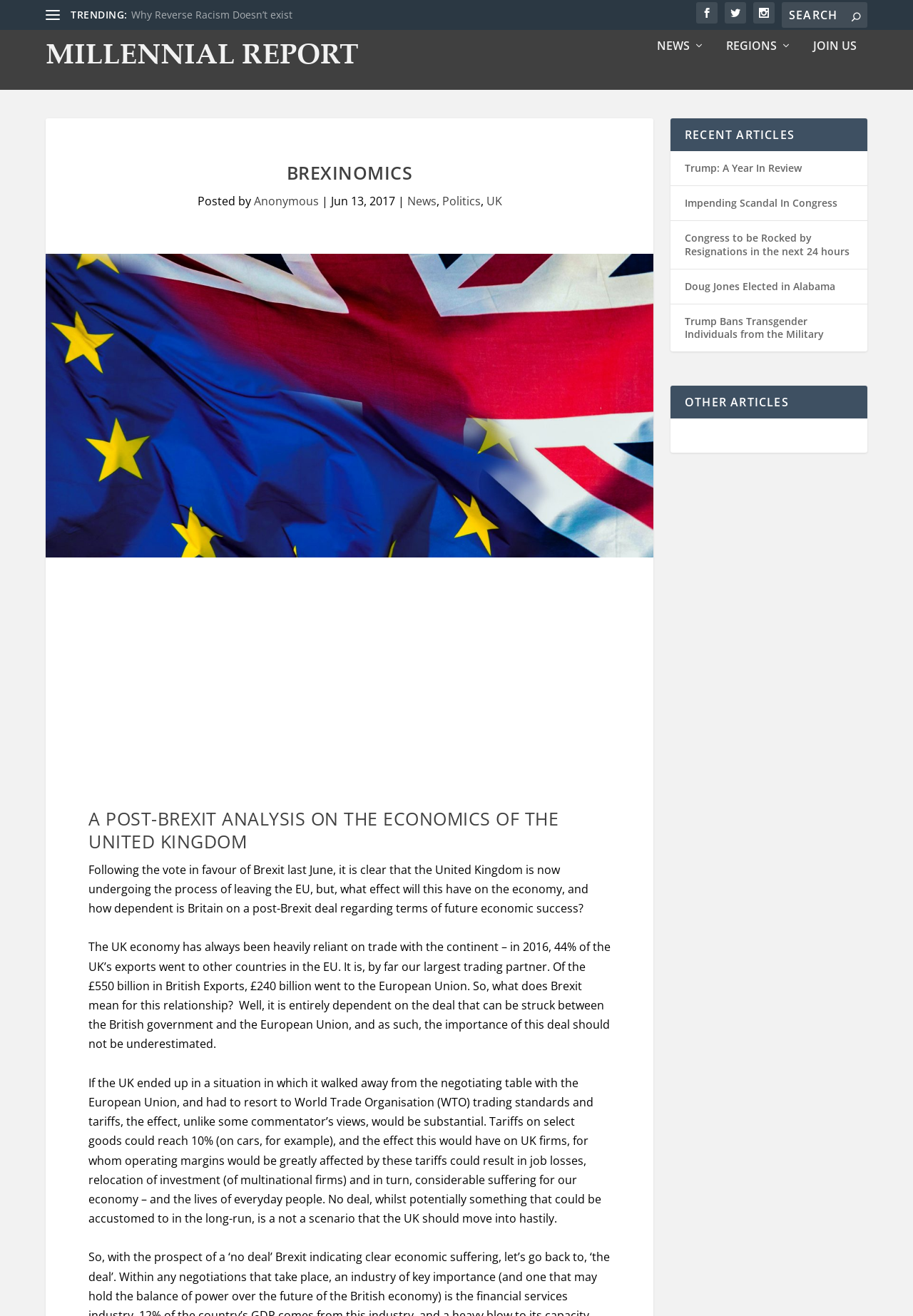Present a detailed account of what is displayed on the webpage.

The webpage is a news article page from the "Millennial Report" website, focused on a post-Brexit analysis of the United Kingdom's economy. At the top, there is a navigation bar with links to "TRENDING", "NEWS", "REGIONS", and "JOIN US". Below the navigation bar, there is a search box with a magnifying glass icon.

The main content of the page is divided into two sections. On the left, there is a sidebar with a heading "BREXINOMICS" and a list of links to related news articles, including "News", "Politics", and "UK". Below the links, there is an image with the title "Brexinomics".

On the right, there is a main article with a heading "A POST-BREXIT ANALYSIS ON THE ECONOMICS OF THE UNITED KINGDOM". The article is divided into several paragraphs, discussing the impact of Brexit on the UK economy, including the country's reliance on trade with the European Union and the potential effects of a no-deal scenario.

Below the main article, there are two sections: "RECENT ARTICLES" and "OTHER ARTICLES", each listing several links to other news articles. At the bottom of the page, there is a section to subscribe to the website's mailing list, with a heading, a brief description, a text box to enter an email address, and a "SUBSCRIBE!" button.

There are also several social media links at the top right corner of the page, represented by icons. An advertisement is displayed in the middle of the page, taking up a significant amount of space.